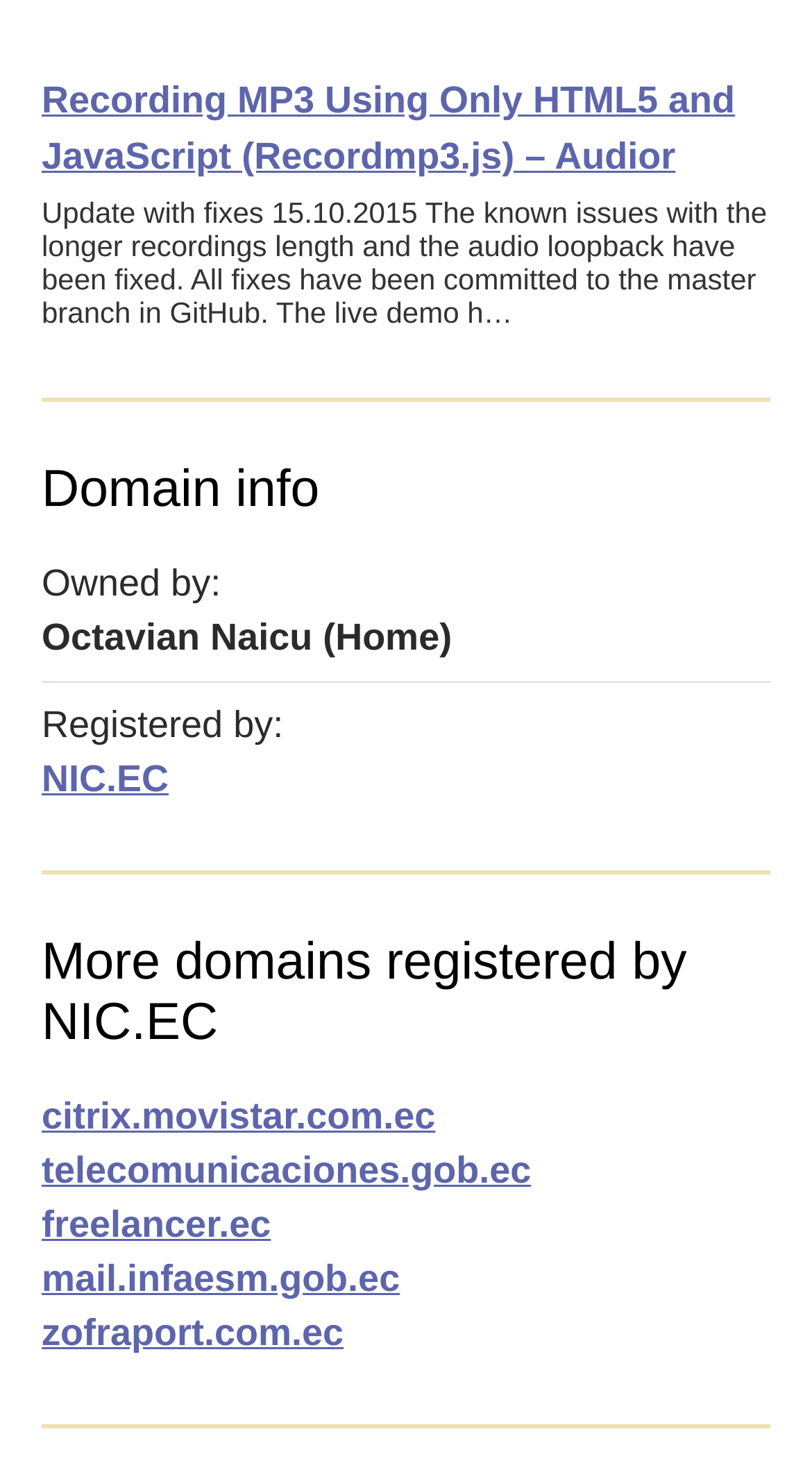Answer the question below in one word or phrase:
What is the update about the recording MP3 issue?

Fixed on 15.10.2015